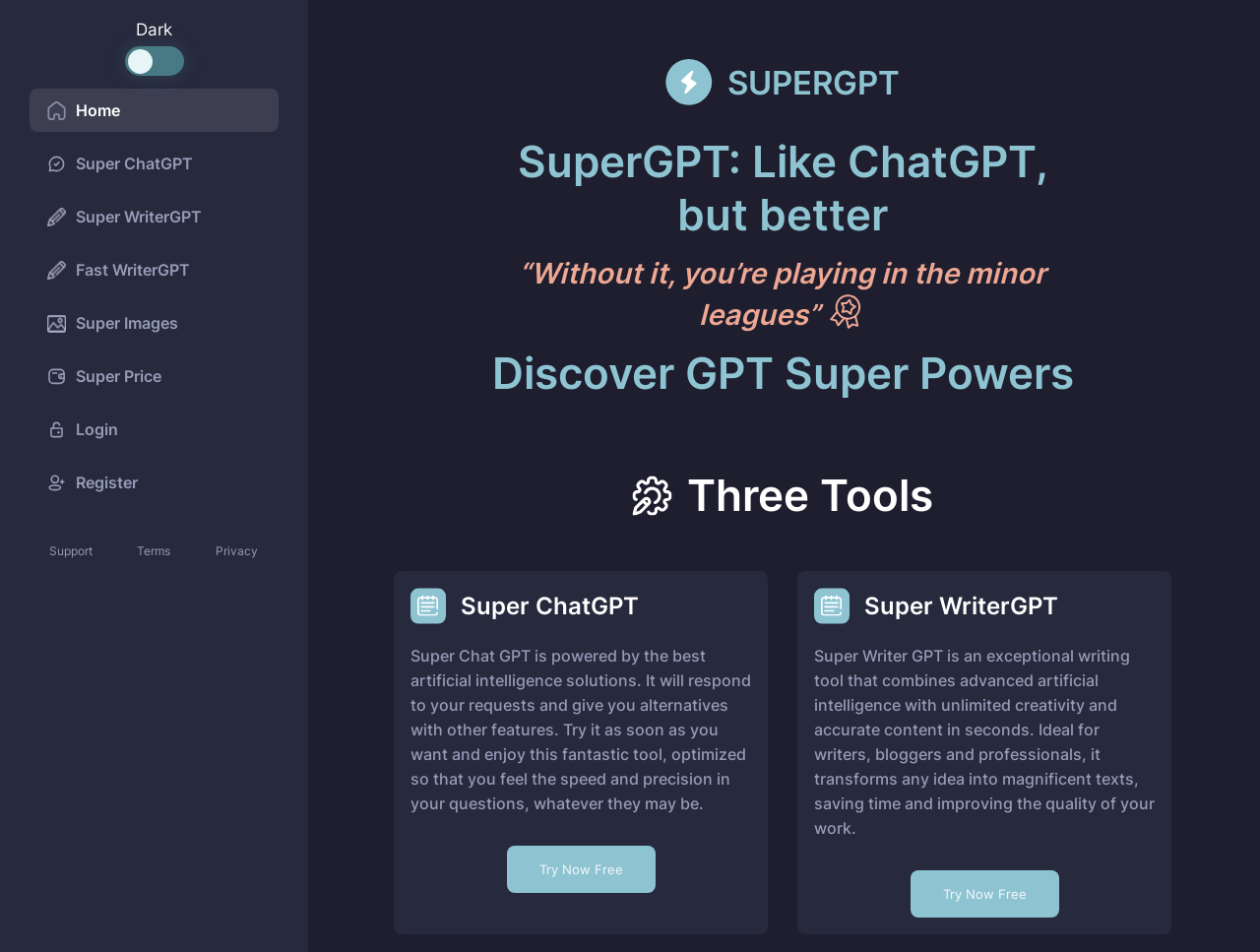Identify the bounding box coordinates for the UI element that matches this description: "Super Price".

[0.023, 0.372, 0.221, 0.418]